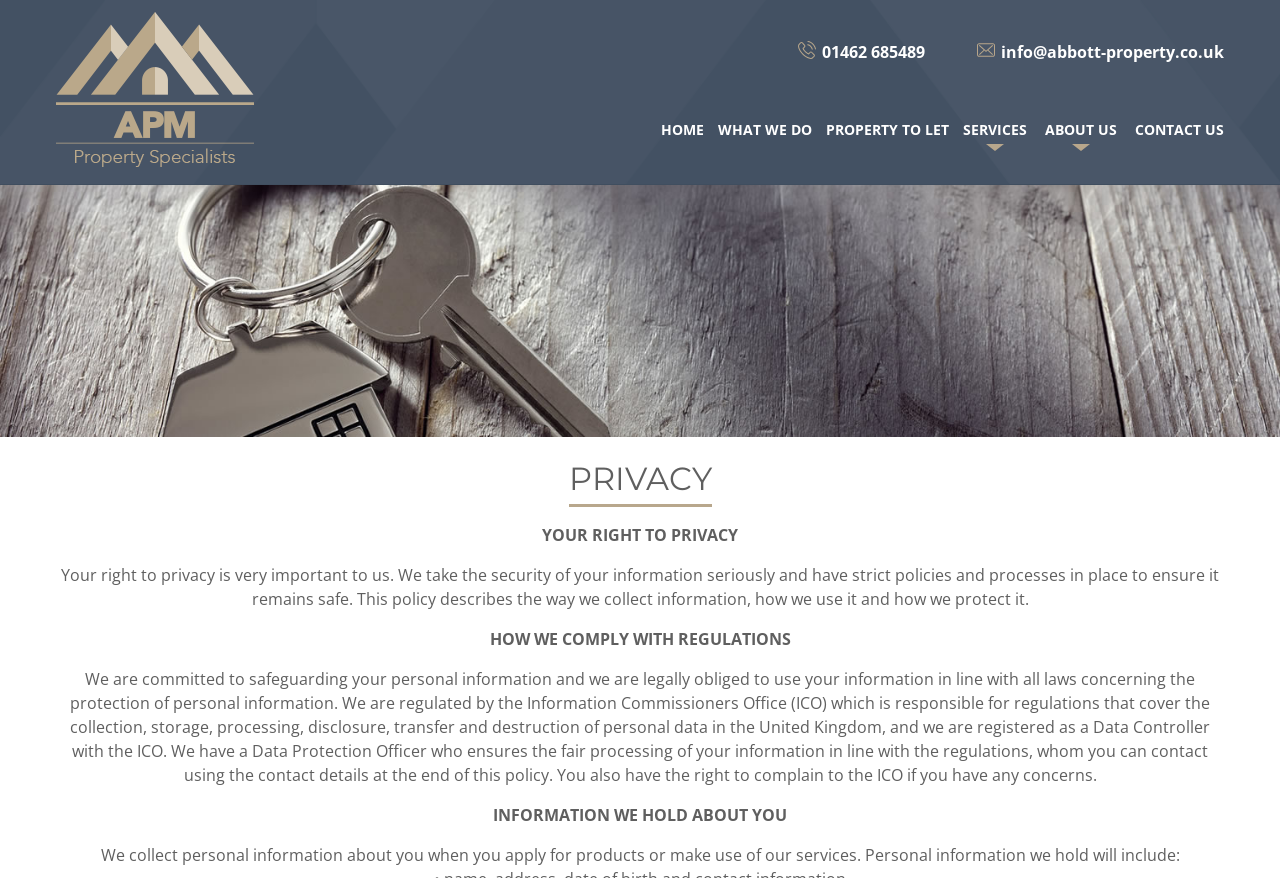Construct a comprehensive description capturing every detail on the webpage.

This webpage is about the privacy policy of APM Property Services. At the top left corner, there is a logo with a link to the homepage. Below the logo, there are three contact links: a phone number, an email address, and a layout table with navigation links to different sections of the website, including HOME, WHAT WE DO, PROPERTY TO LET, SERVICES, ABOUT US, and CONTACT US.

The main content of the page is divided into sections, each with a heading. The first section is titled "PRIVACY" and has a subheading "YOUR RIGHT TO PRIVACY". This section explains the importance of privacy and the company's commitment to protecting users' information.

The next section is titled "HOW WE COMPLY WITH REGULATIONS" and describes the company's compliance with data protection regulations, including its registration with the Information Commissioners Office (ICO) and the role of its Data Protection Officer.

The third section is titled "INFORMATION WE HOLD ABOUT YOU" and explains the types of personal information the company collects when users apply for products or services.